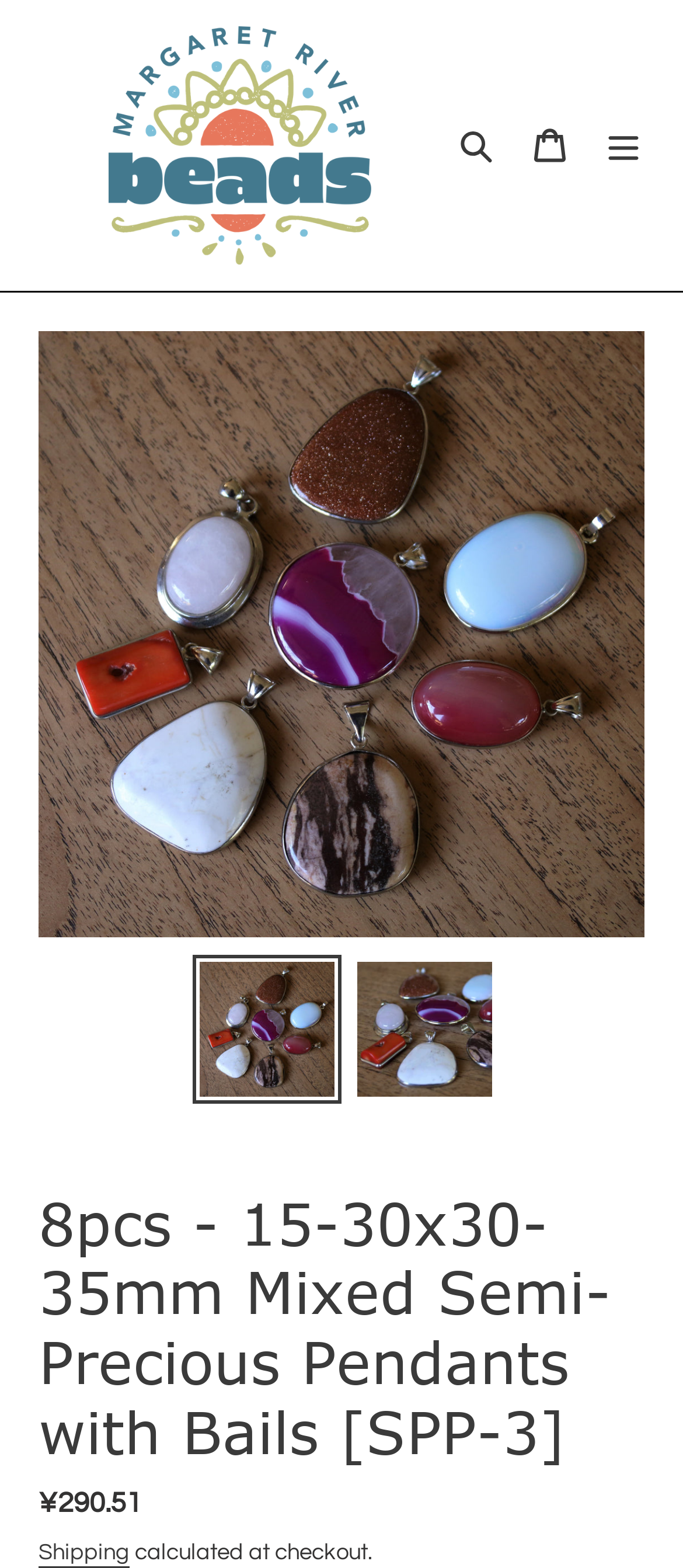Using the element description parent_node: Search aria-label="Menu", predict the bounding box coordinates for the UI element. Provide the coordinates in (top-left x, top-left y, bottom-right x, bottom-right y) format with values ranging from 0 to 1.

[0.859, 0.07, 0.967, 0.116]